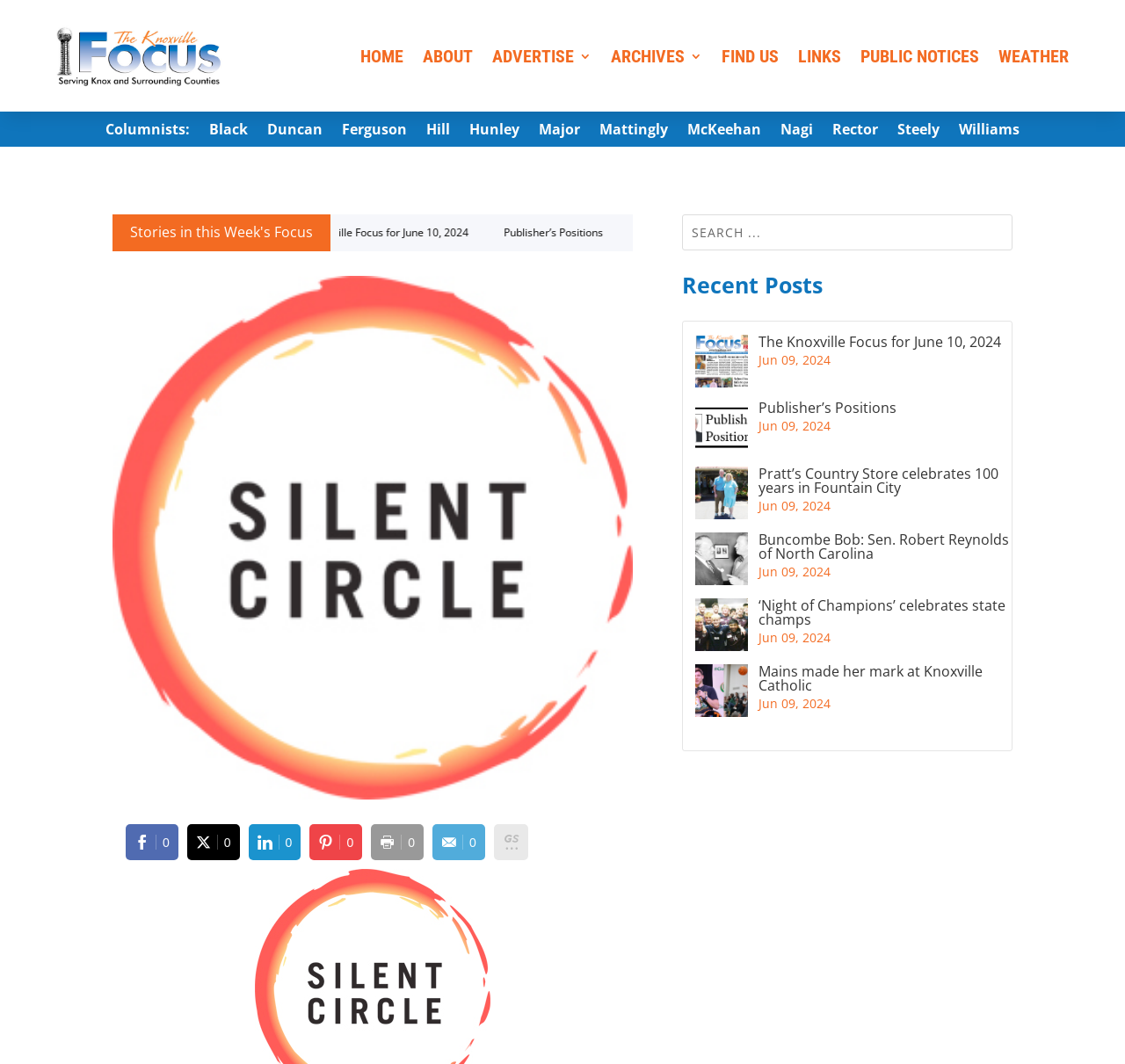Identify the bounding box coordinates of the clickable section necessary to follow the following instruction: "Click on the 'HOME' link". The coordinates should be presented as four float numbers from 0 to 1, i.e., [left, top, right, bottom].

[0.32, 0.021, 0.359, 0.084]